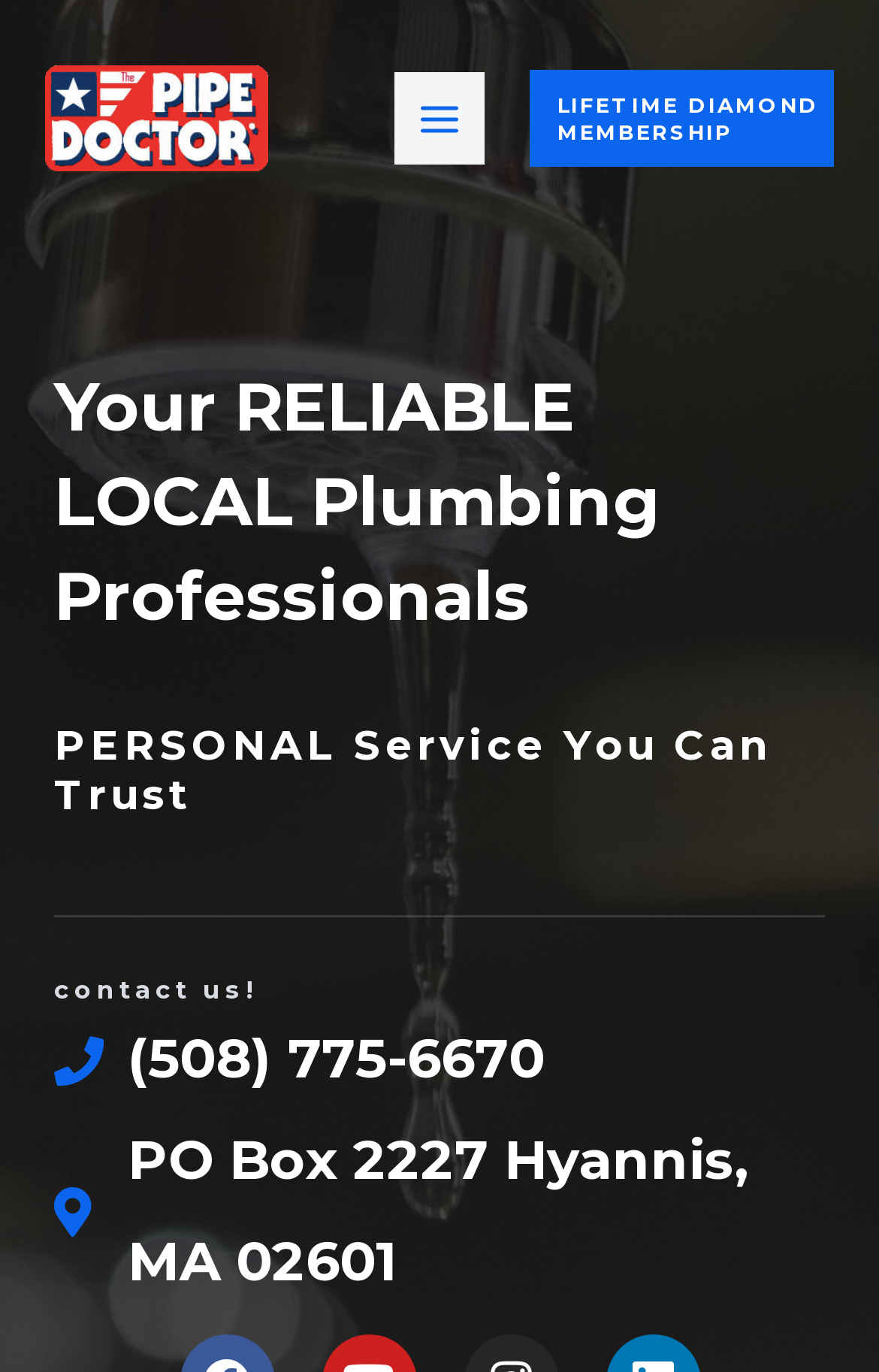What kind of service does the plumbing company provide?
Please ensure your answer to the question is detailed and covers all necessary aspects.

The type of service provided by the plumbing company can be inferred from the heading 'PERSONAL Service You Can Trust' on the webpage, which suggests that the company provides personal service to its customers.